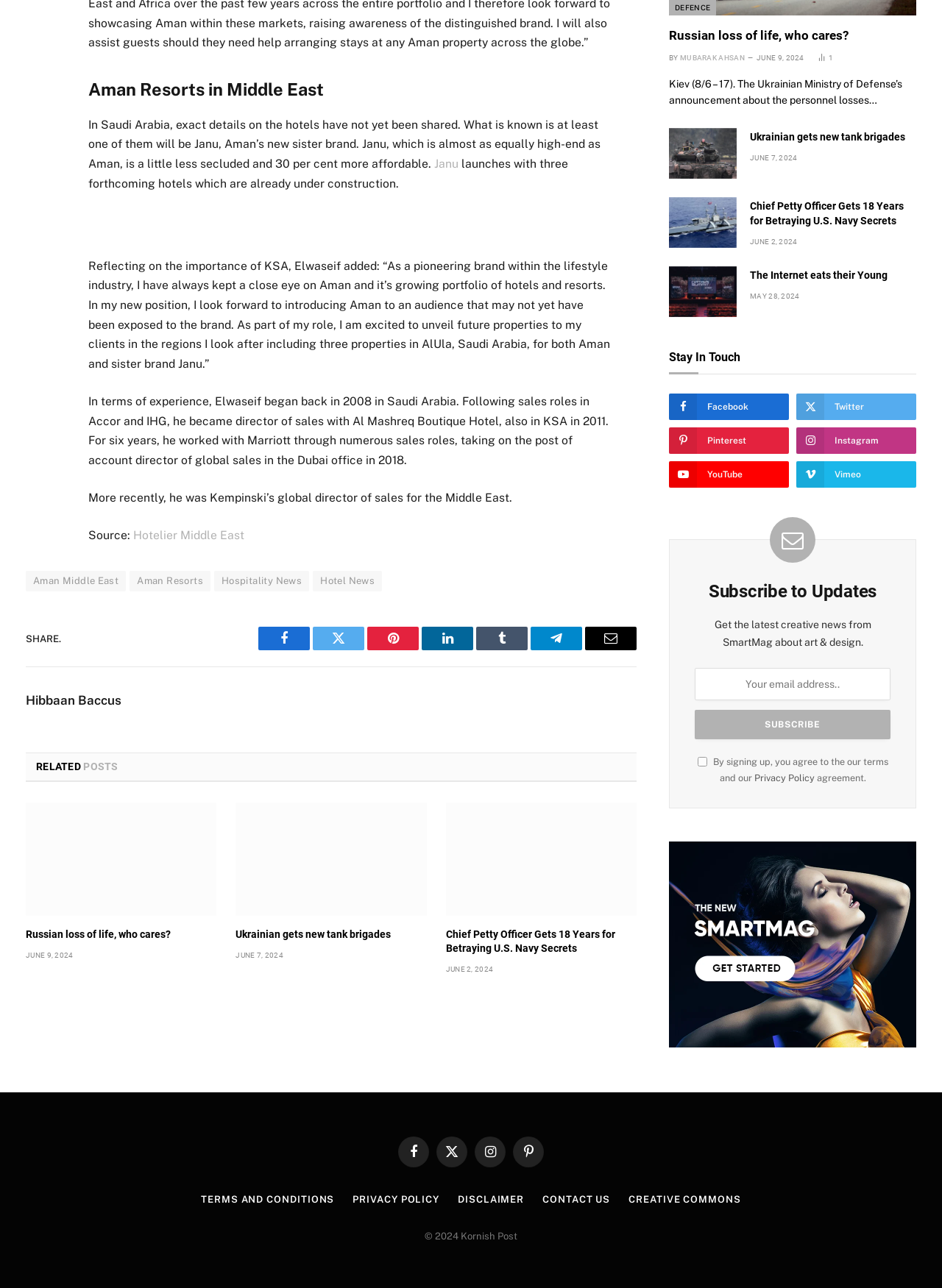Please give a short response to the question using one word or a phrase:
What is the brand mentioned in the article?

Aman